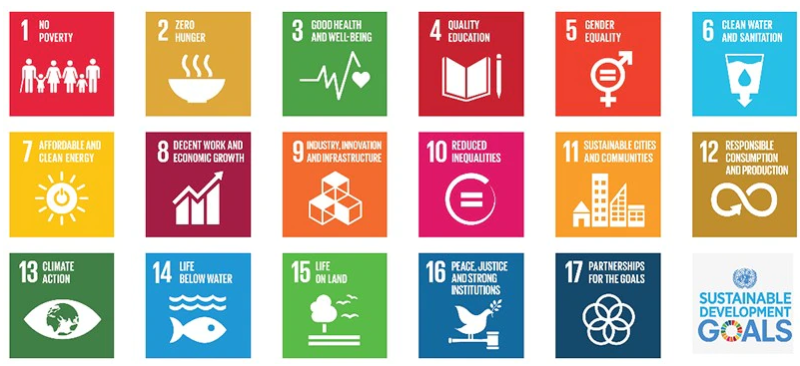Elaborate on the elements present in the image.

The image visually represents the United Nations Sustainable Development Goals (SDGs), a set of 17 goals established to address global challenges and promote sustainable development by 2030. Each goal is depicted within its own colorful square, showcasing key themes such as:

1. **No Poverty** - Emphasizing the ambition to eradicate poverty in all forms.
2. **Zero Hunger** - Focusing on ending hunger, achieving food security, and improved nutrition.
3. **Good Health and Well-Being** - Aiming to ensure healthy lives and promote well-being for all at all ages.
4. **Quality Education** - Striving to provide inclusive and equitable quality education and promote lifelong learning opportunities.
5. **Gender Equality** - Highlighting the necessity of achieving gender equality and empowering all women and girls.
6. **Clean Water and Sanitation** - Aiming for availability and sustainable management of water and sanitation for all.
7. **Affordable and Clean Energy** - Promoting access to affordable, reliable, sustainable, and modern energy for all.
8. **Decent Work and Economic Growth** - Fostering sustained, inclusive economic growth, full and productive employment, and decent work for all.
9. **Industry, Innovation, and Infrastructure** - Building resilient infrastructure, promoting inclusive and sustainable industrialization, and fostering innovation.
10. **Reduced Inequalities** - Aiming to reduce inequality within and among countries.
11. **Sustainable Cities and Communities** - Making cities and human settlements inclusive, safe, resilient, and sustainable.
12. **Responsible Consumption and Production** - Ensuring sustainable consumption and production patterns.
13. **Climate Action** - Urging urgent action to combat climate change and its impacts.
14. **Life Below Water** - Concerning the conservation and sustainable use of oceans, seas, and marine resources.
15. **Life on Land** - Aiming to protect, restore, and promote sustainable use of terrestrial ecosystems.
16. **Peace, Justice, and Strong Institutions** - Promoting peaceful and inclusive societies for sustainable development, providing access to justice for all.
17. **Partnerships for the Goals** - Revitalizing the global partnership for sustainable development.

The overall design incorporates the official UN logo, reinforcing the significance of these goals in fostering a global commitment to sustainability and humanitarian efforts. The image is not only informative but serves as a call to action for individuals, communities, and nations to collaborate toward a better future.